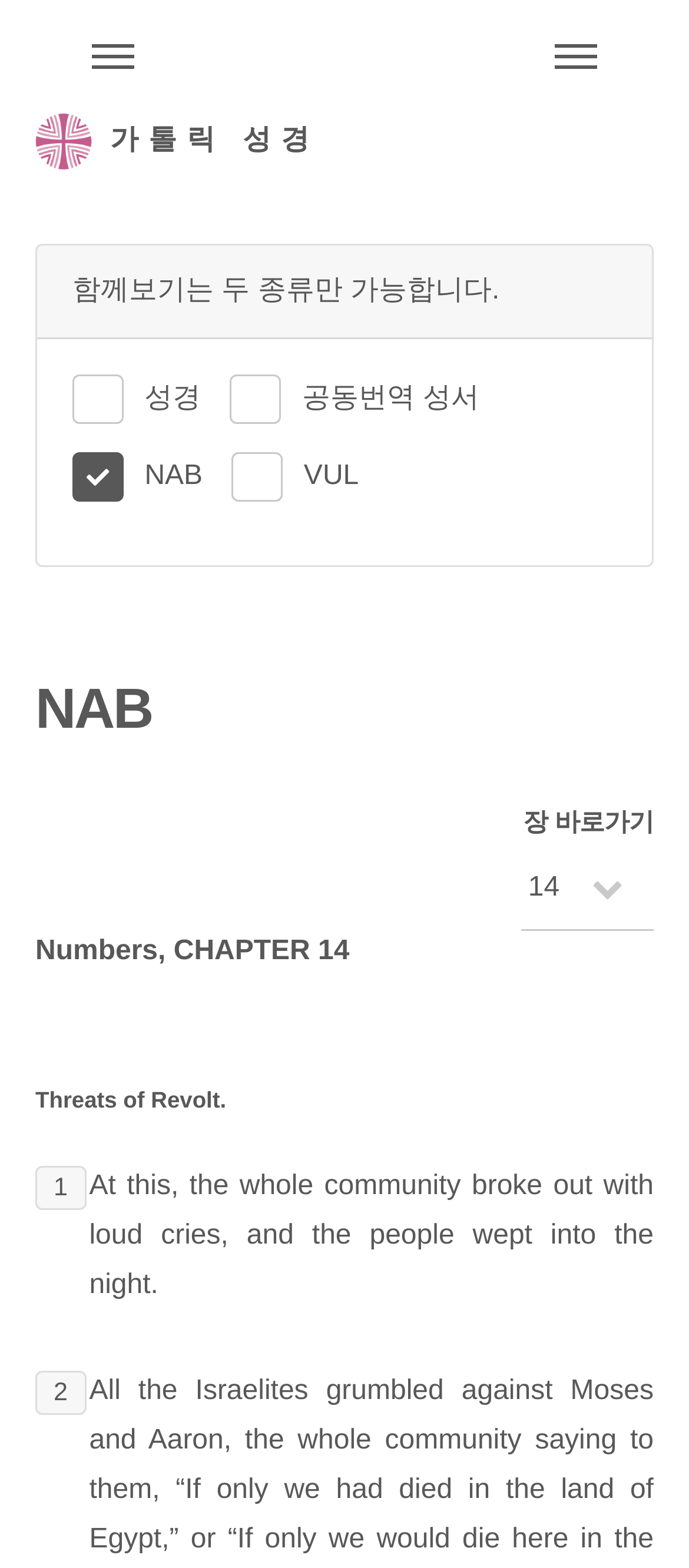Identify the coordinates of the bounding box for the element described below: "가톨릭 성경". Return the coordinates as four float numbers between 0 and 1: [left, top, right, bottom].

[0.051, 0.072, 0.463, 0.108]